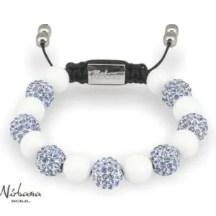Give a thorough caption for the picture.

This image showcases the "Meissa bracelet" from Nirbana Soul, designed elegantly with a combination of white and shimmering blue bead accents. The bracelet features multiple 8 mm beads, with some adorned in sparkling stones that catch the light beautifully, making it a striking accessory for both children and young teens. The adjustable cord with metal fasteners at either end adds practicality and a stylish touch, ensuring a secure fit. This bracelet not only serves as a fashionable piece but also makes for an ideal gift, especially in mother-daughter sets, embodying a perfect blend of elegance and sentiment.